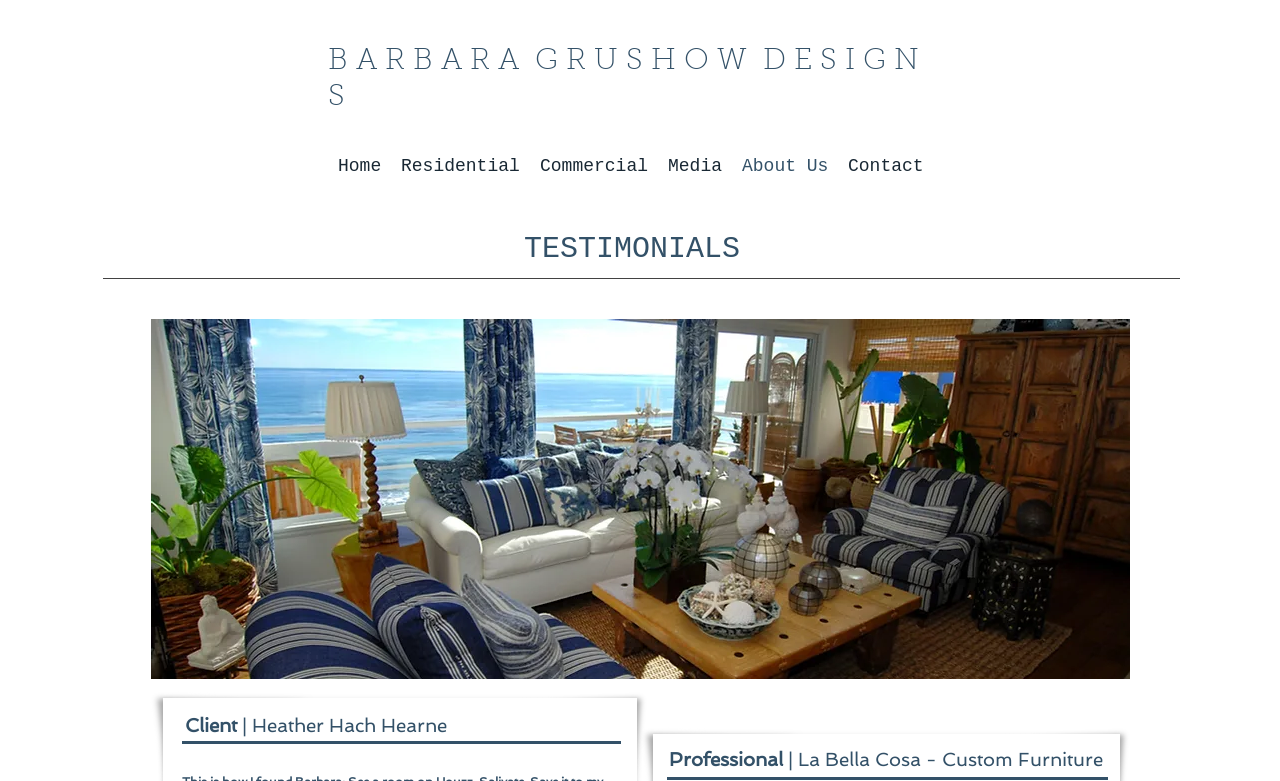Given the description "Commercial", determine the bounding box of the corresponding UI element.

[0.414, 0.187, 0.514, 0.239]